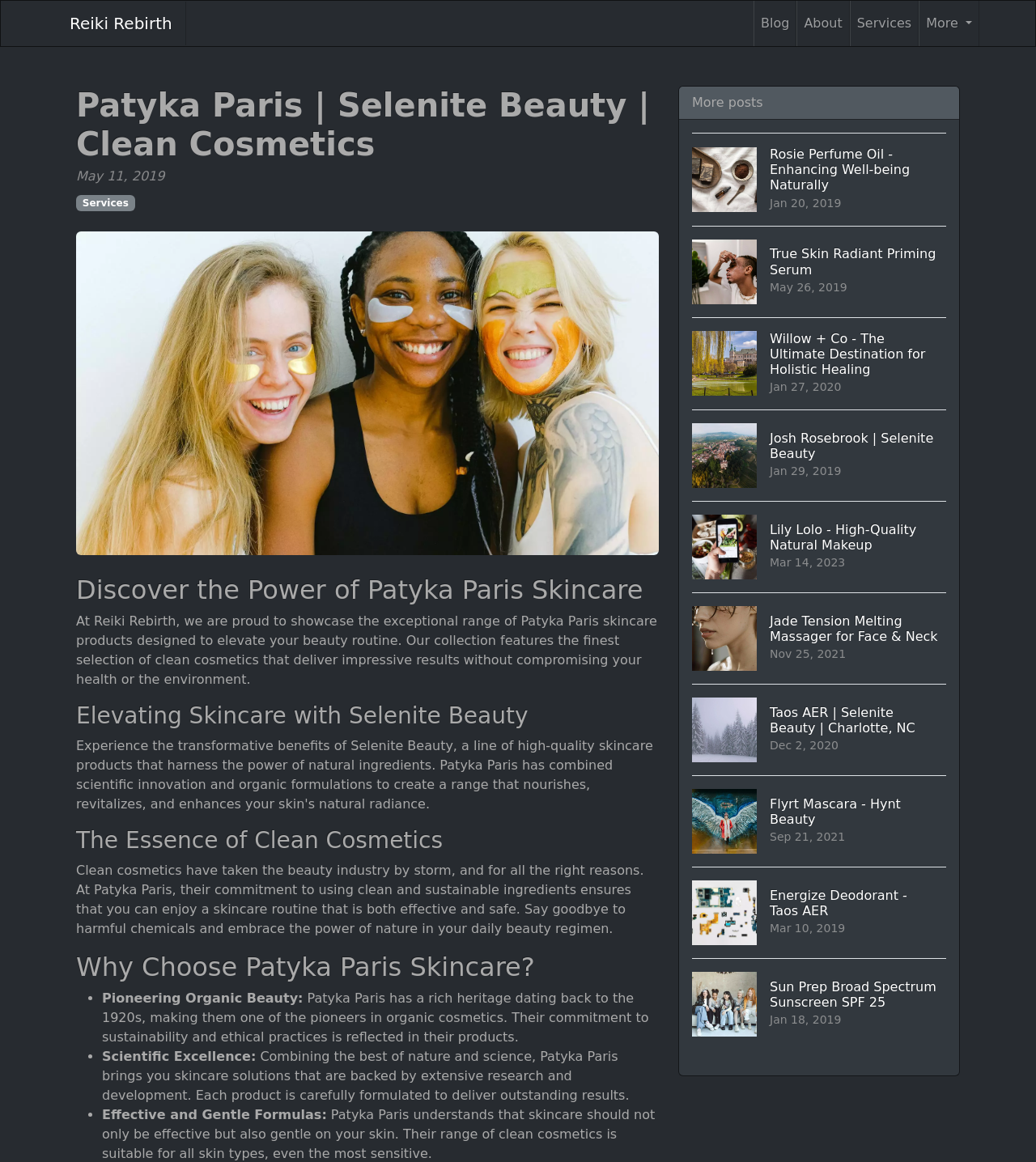Determine the bounding box coordinates of the area to click in order to meet this instruction: "Click on the 'Services' link".

[0.073, 0.168, 0.13, 0.182]